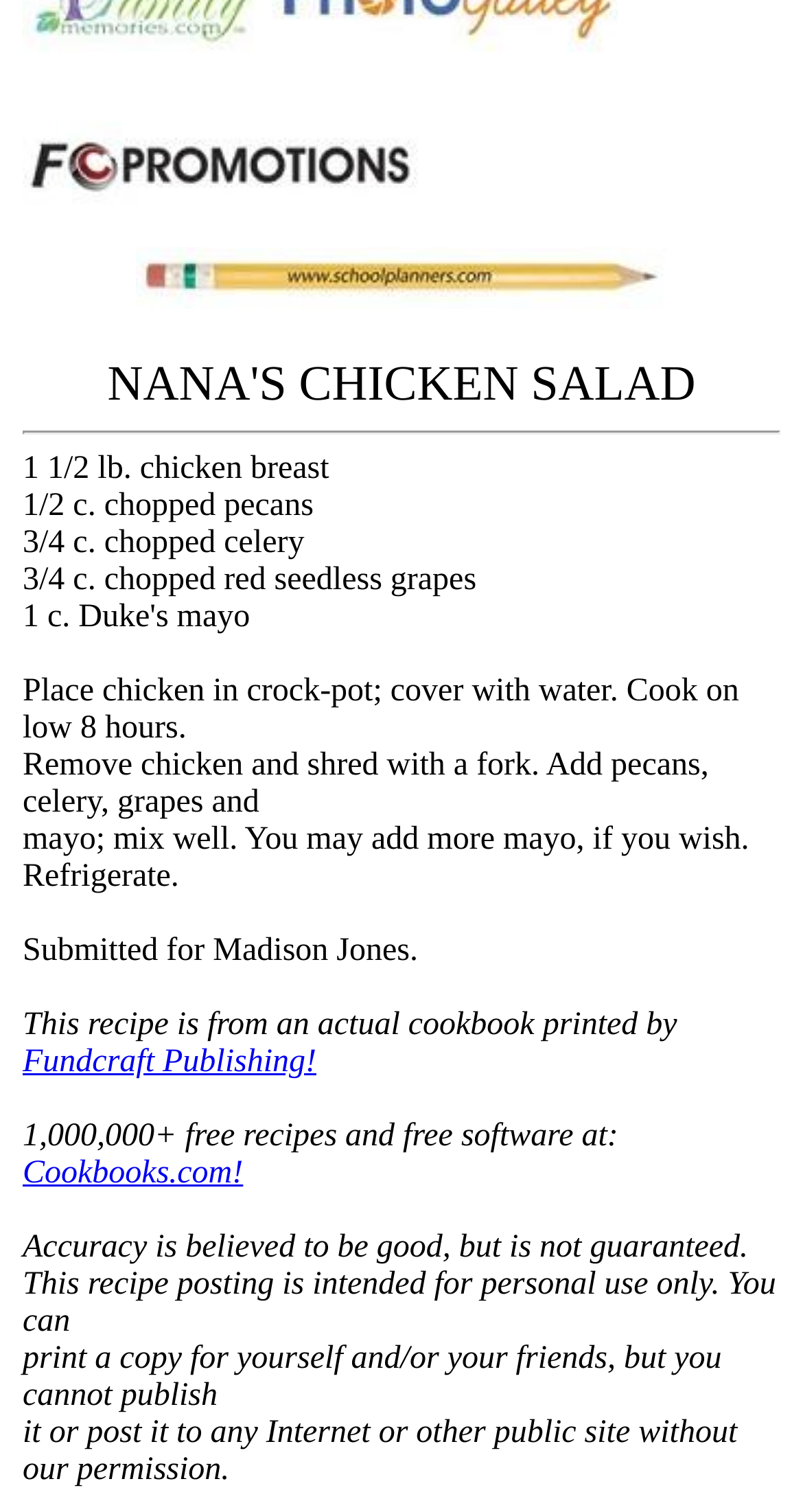Determine the bounding box coordinates for the HTML element described here: "alt="School Planners" title="School Planners"".

[0.169, 0.187, 0.831, 0.21]